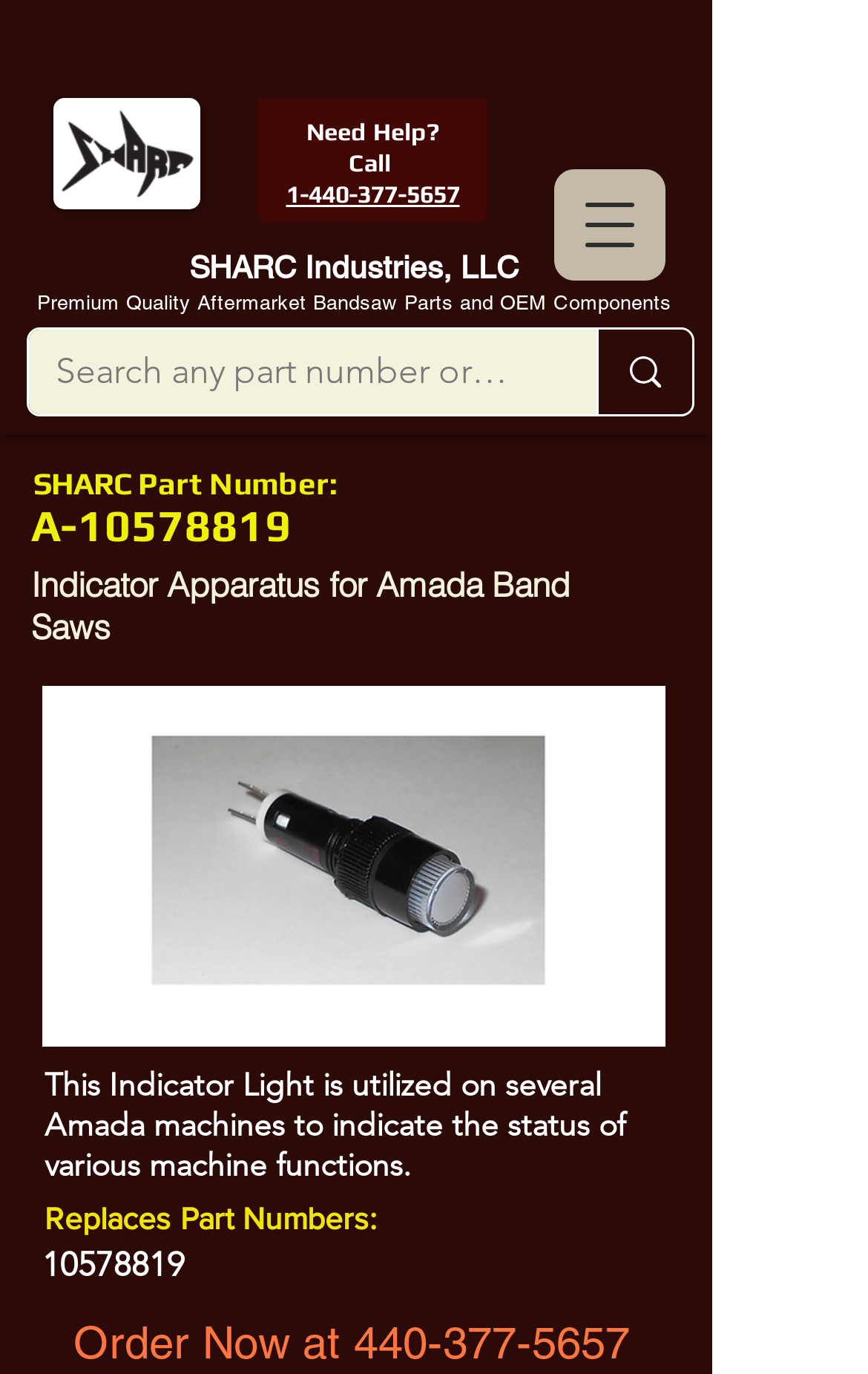What is the part number of the Indicator Apparatus?
Using the visual information, respond with a single word or phrase.

A-10578819